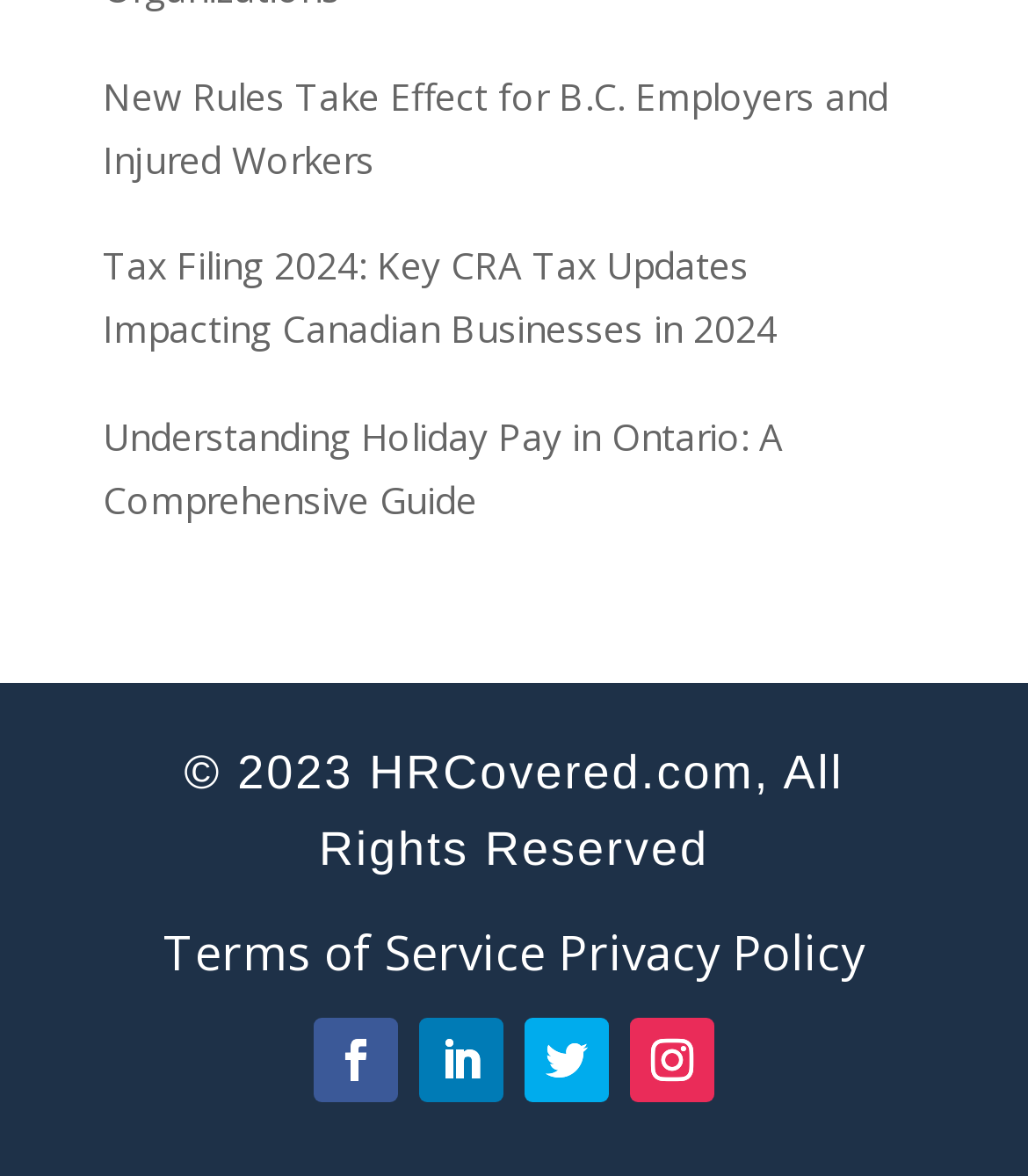How many social media links are there on the webpage?
Please give a detailed and elaborate answer to the question based on the image.

I counted the number of social media links on the webpage, which includes four links represented by icons '', '', '', and '', totaling 4 social media links.